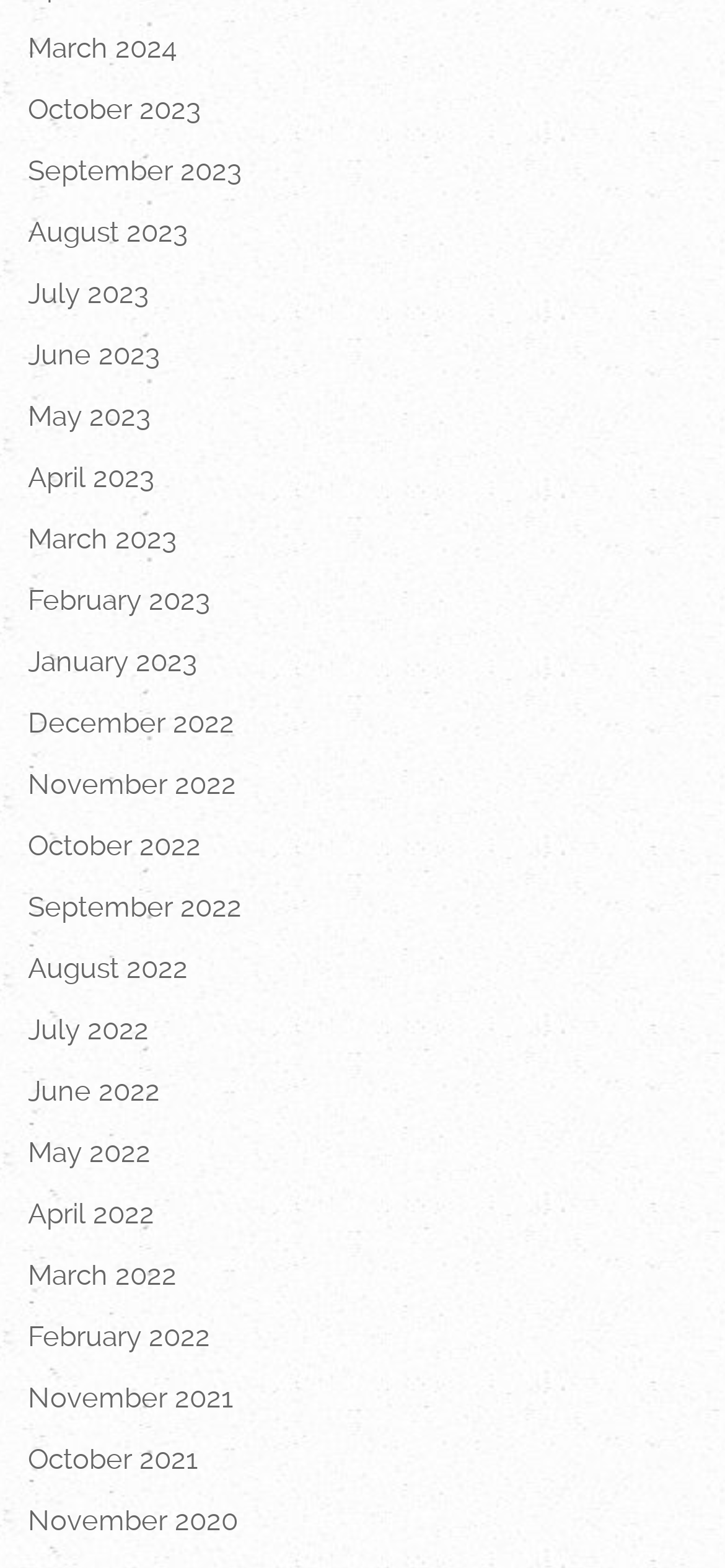Please specify the bounding box coordinates for the clickable region that will help you carry out the instruction: "Check the website's copyright information".

None